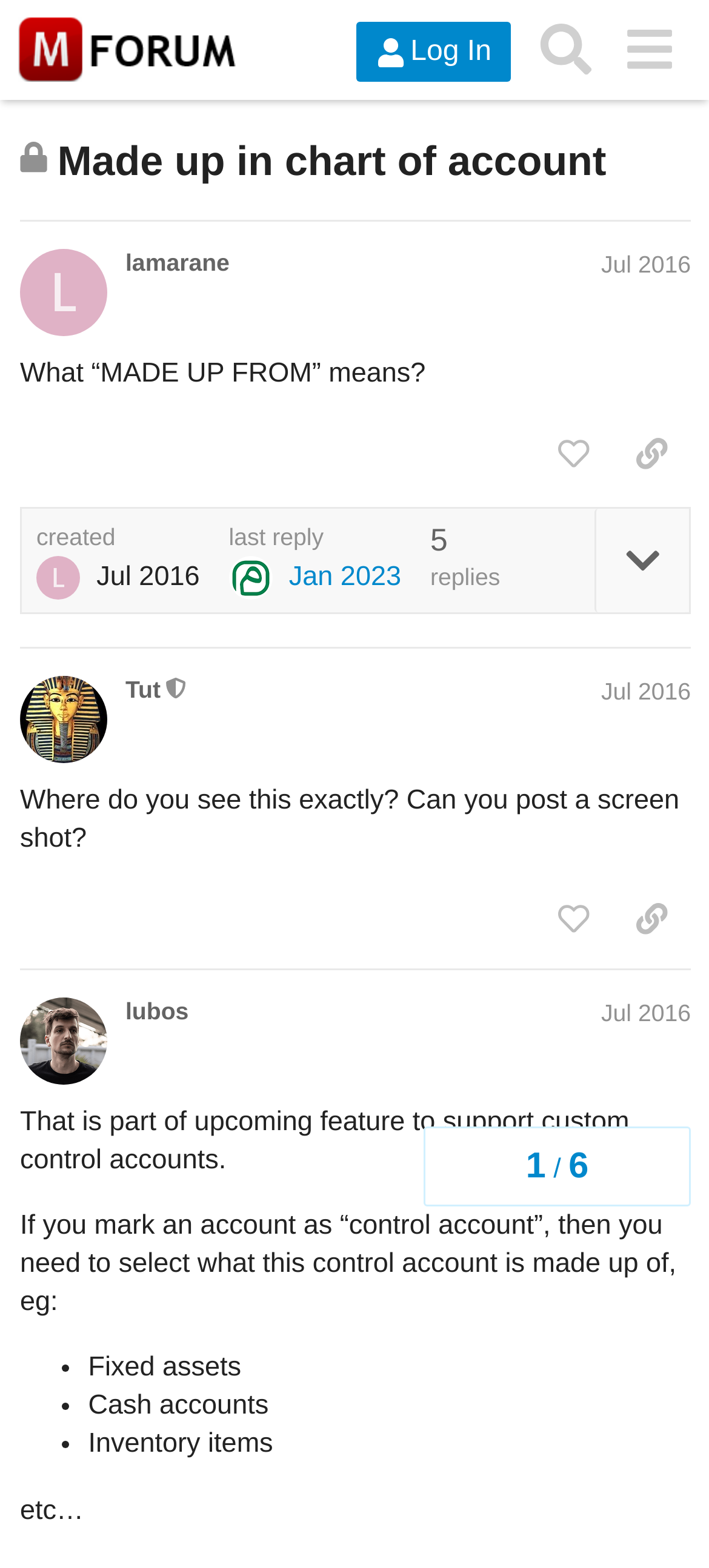Summarize the webpage with intricate details.

This webpage appears to be a forum discussion page, specifically a topic titled "Made up in chart of account" on the "Manager Forum". At the top, there is a header section with a logo and navigation buttons, including "Log In", "Search", and a menu button. Below the header, there is a heading that indicates the topic is closed and no longer accepts new replies.

The main content of the page is divided into two posts, each with a heading that displays the username and date of the post. The first post is from "lamarane" and has a heading that shows the username and date "Jul 2016". The post content is a question asking about the meaning of "MADE UP FROM". Below the post, there are buttons to like the post, copy a link to the post, and a timestamp indicating when the post was created.

The second post is from "Tut", who is a moderator, and has a heading that shows the username, moderator status, and date "Jul 2016". The post content is a response to the initial question, asking for clarification and a screenshot. Below the post, there are buttons to like the post, copy a link to the post, and a timestamp indicating when the post was created. There are also additional responses from other users, including "lubos", with their own headings and post content.

Throughout the page, there are various UI elements, including images, links, and buttons, which are positioned and sized accordingly to create a clear and organized layout.